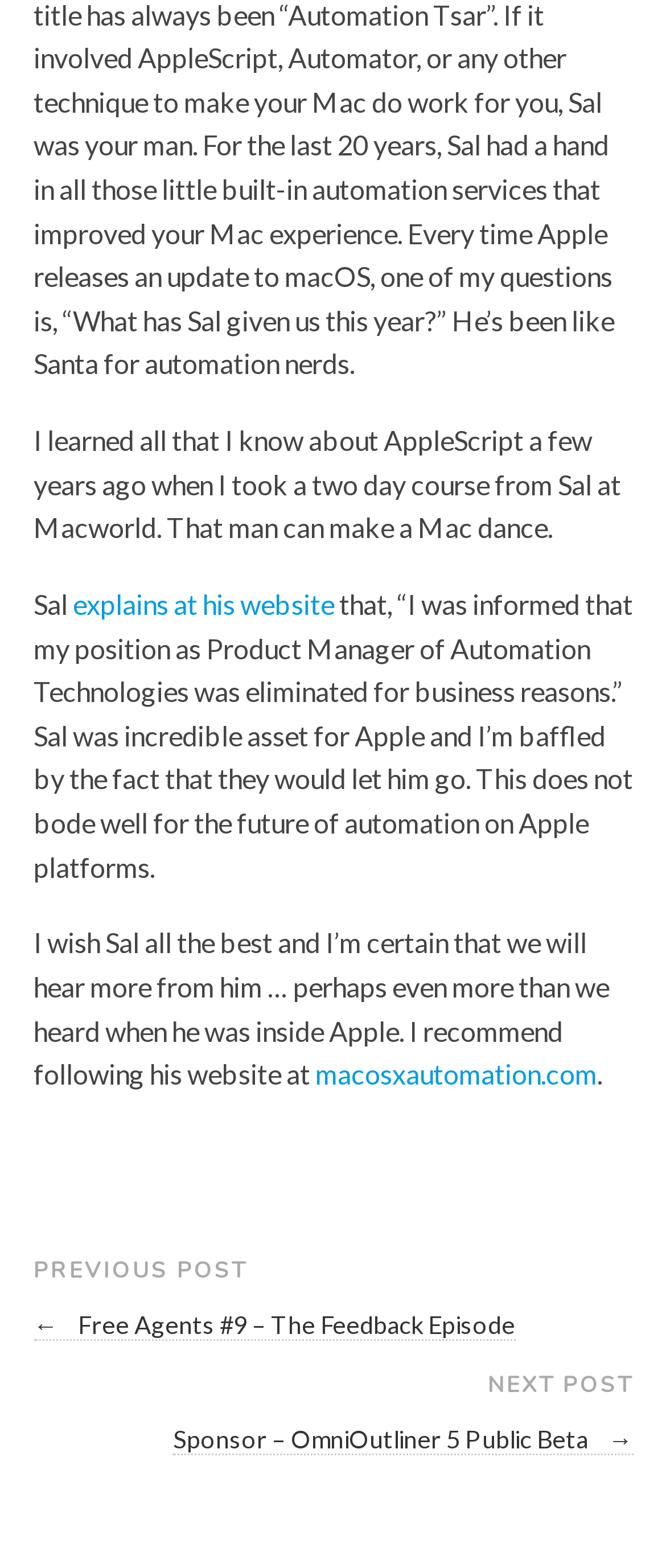What is the title of the next post?
Kindly offer a detailed explanation using the data available in the image.

The webpage has a 'NEXT POST' section, which links to a post titled 'Sponsor – OmniOutliner 5 Public Beta'.